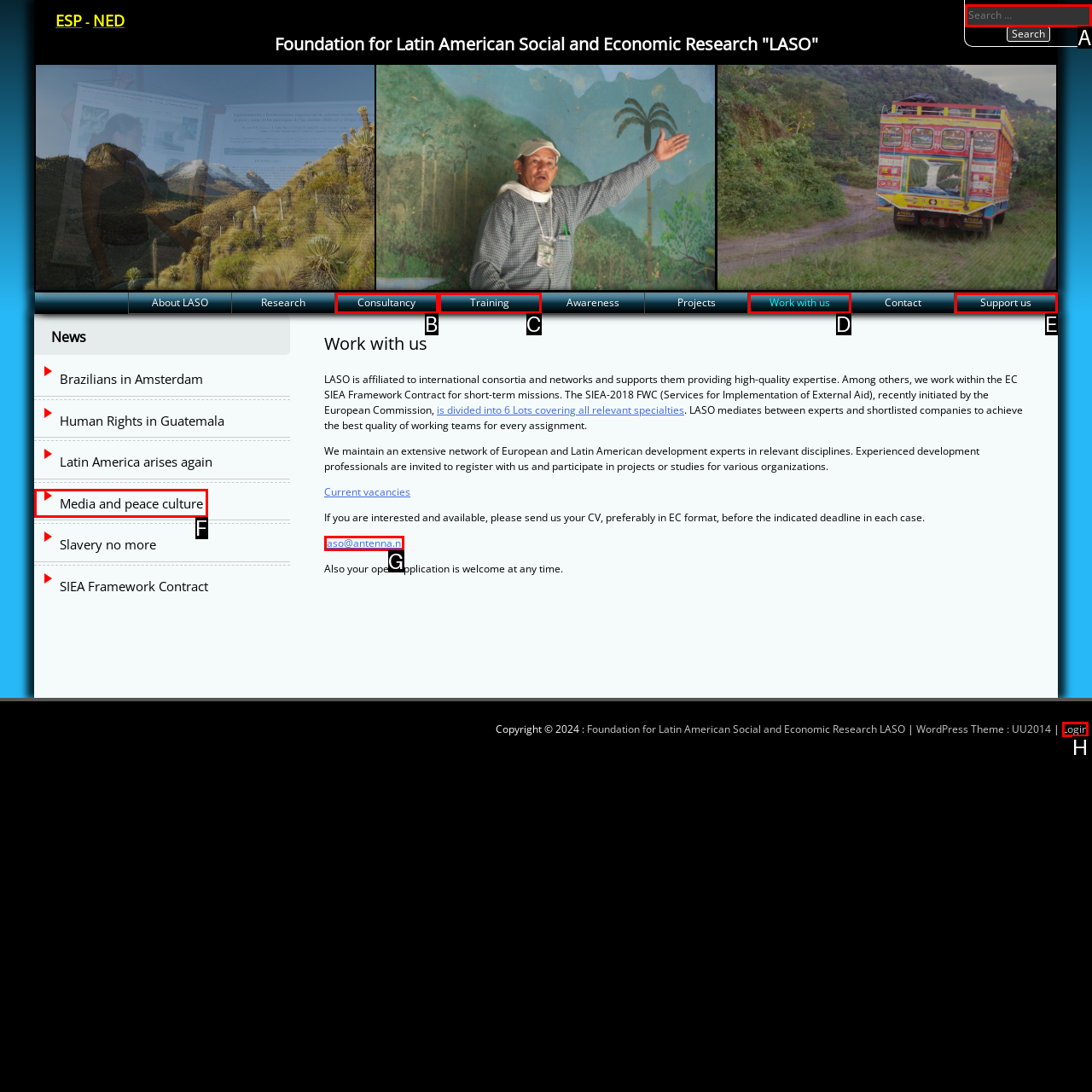Determine the HTML element that best aligns with the description: Support us
Answer with the appropriate letter from the listed options.

E